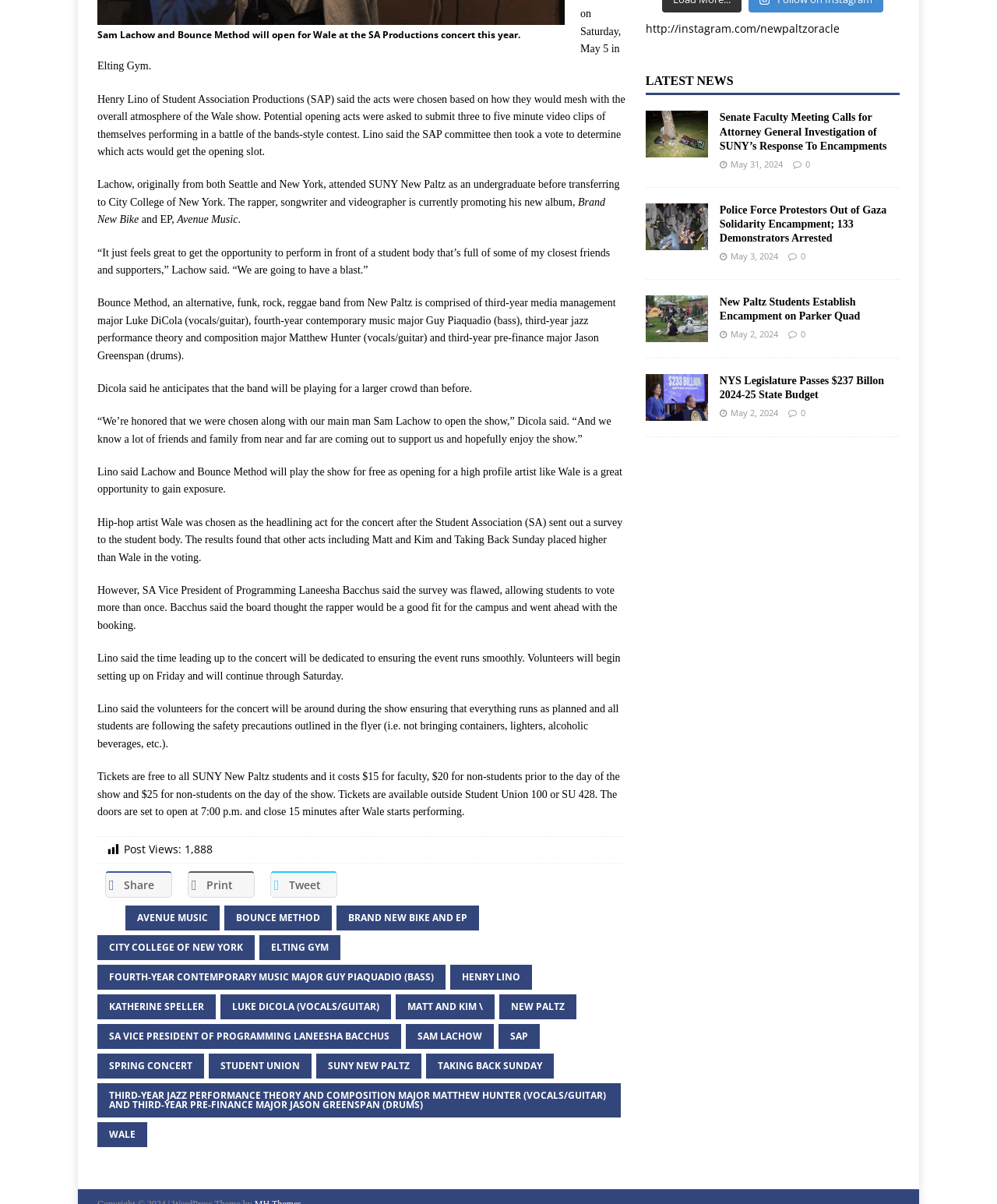Find the bounding box coordinates of the element you need to click on to perform this action: 'Share this article'. The coordinates should be represented by four float values between 0 and 1, in the format [left, top, right, bottom].

[0.105, 0.723, 0.173, 0.746]